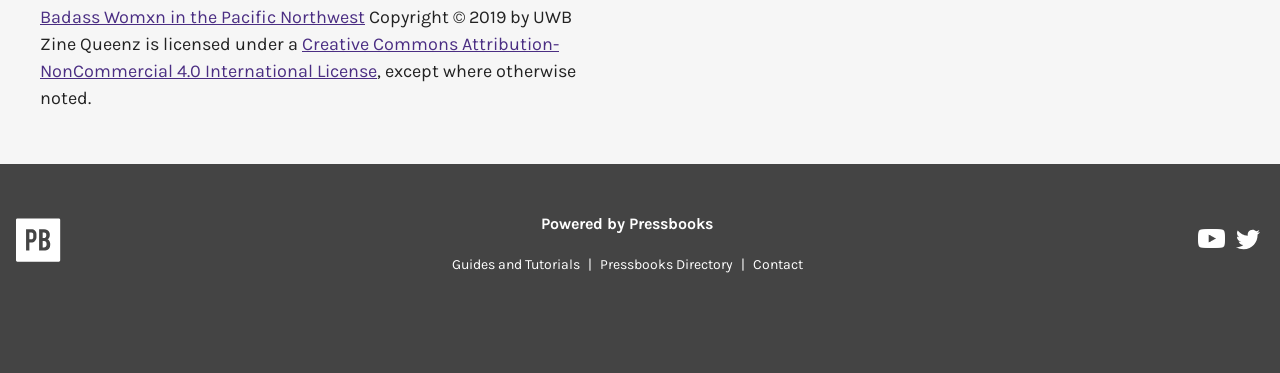What is the name of the license under which the work is licensed?
Based on the image, answer the question with as much detail as possible.

The webpage has a copyright notice that mentions the work is licensed under a Creative Commons Attribution-NonCommercial 4.0 International License, which is a specific type of license that allows for non-commercial use and sharing of the work.